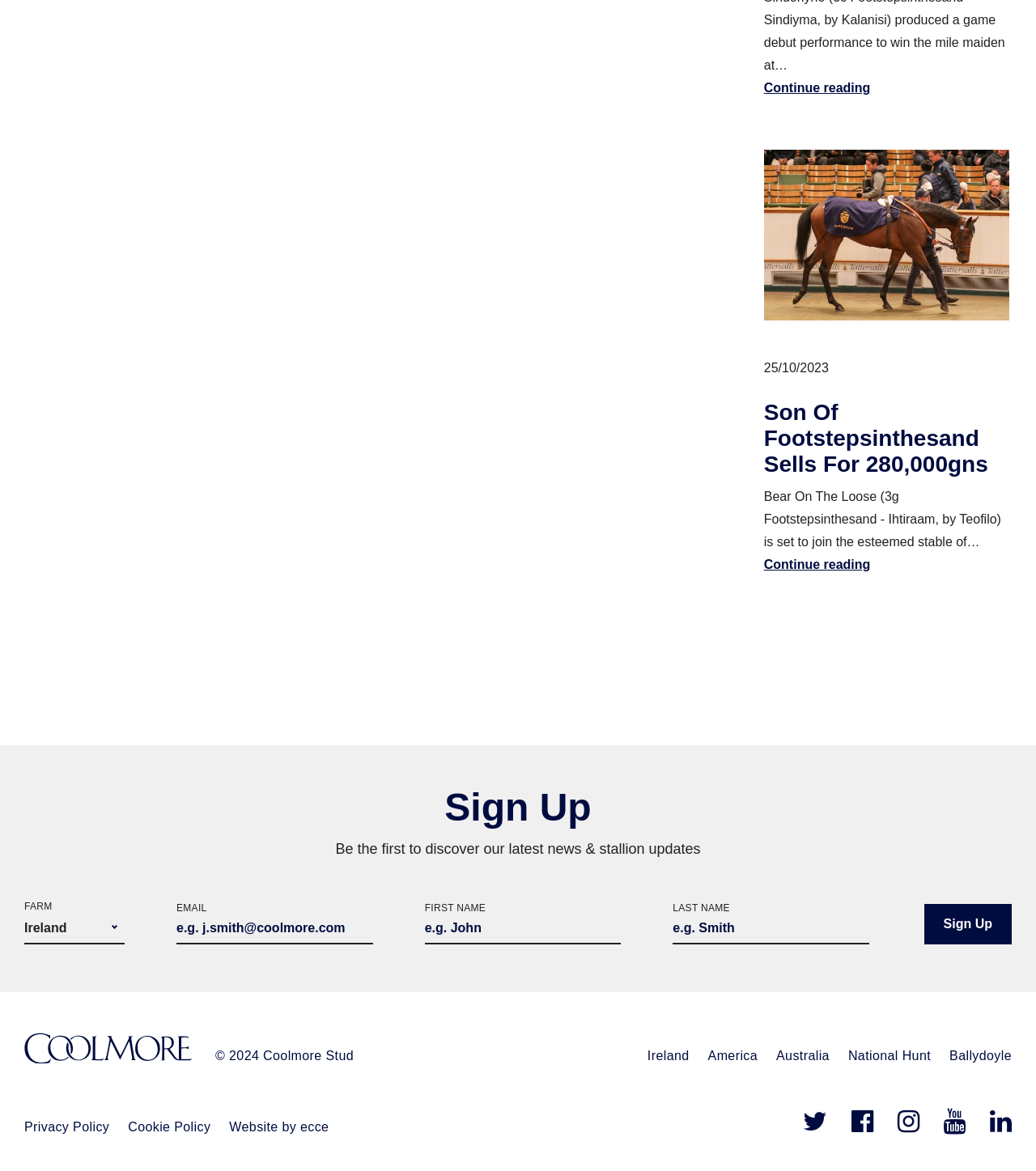Determine the bounding box coordinates of the section I need to click to execute the following instruction: "View the 'Son Of Footstepsinthesand Sells For 280,000gns' article". Provide the coordinates as four float numbers between 0 and 1, i.e., [left, top, right, bottom].

[0.737, 0.128, 0.975, 0.492]